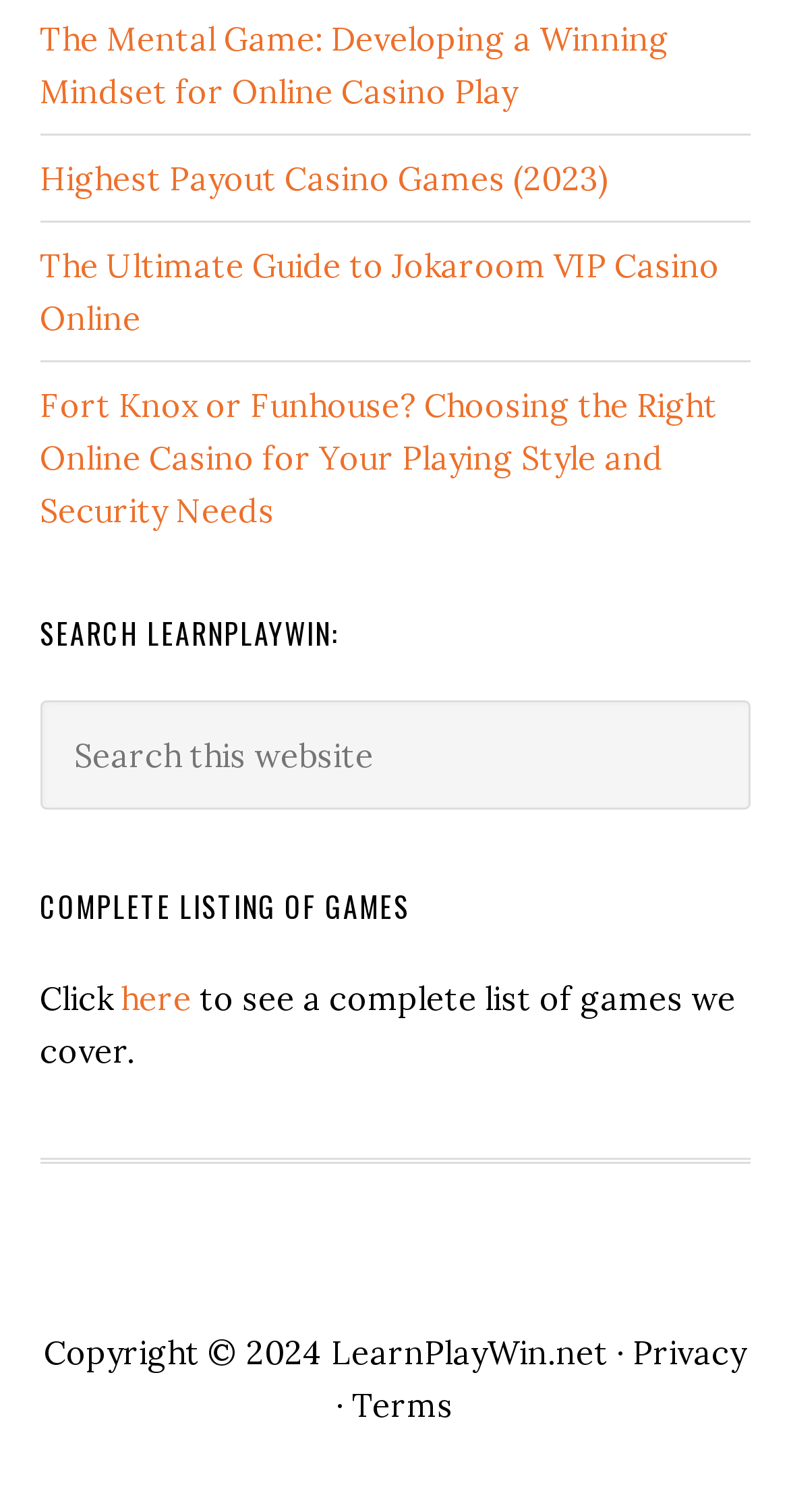Please find the bounding box coordinates of the element's region to be clicked to carry out this instruction: "Check recent comments".

None